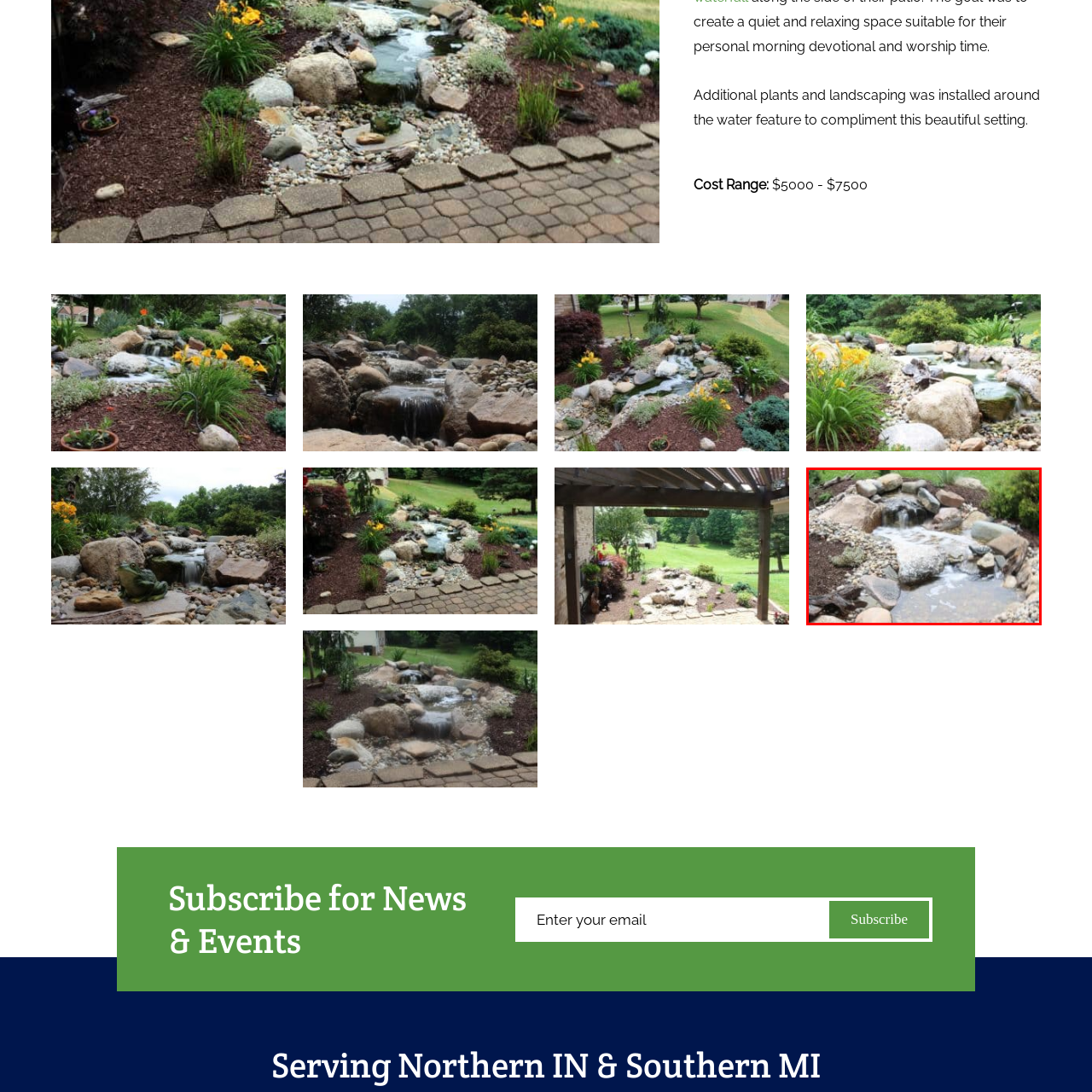What is the purpose of additional plants?
Please carefully analyze the image highlighted by the red bounding box and give a thorough response based on the visual information contained within that section.

The caption states that additional plants are thoughtfully positioned to harmonize with the water feature, accentuating its beauty and inviting relaxation, indicating that their purpose is to create a harmonious visual effect.